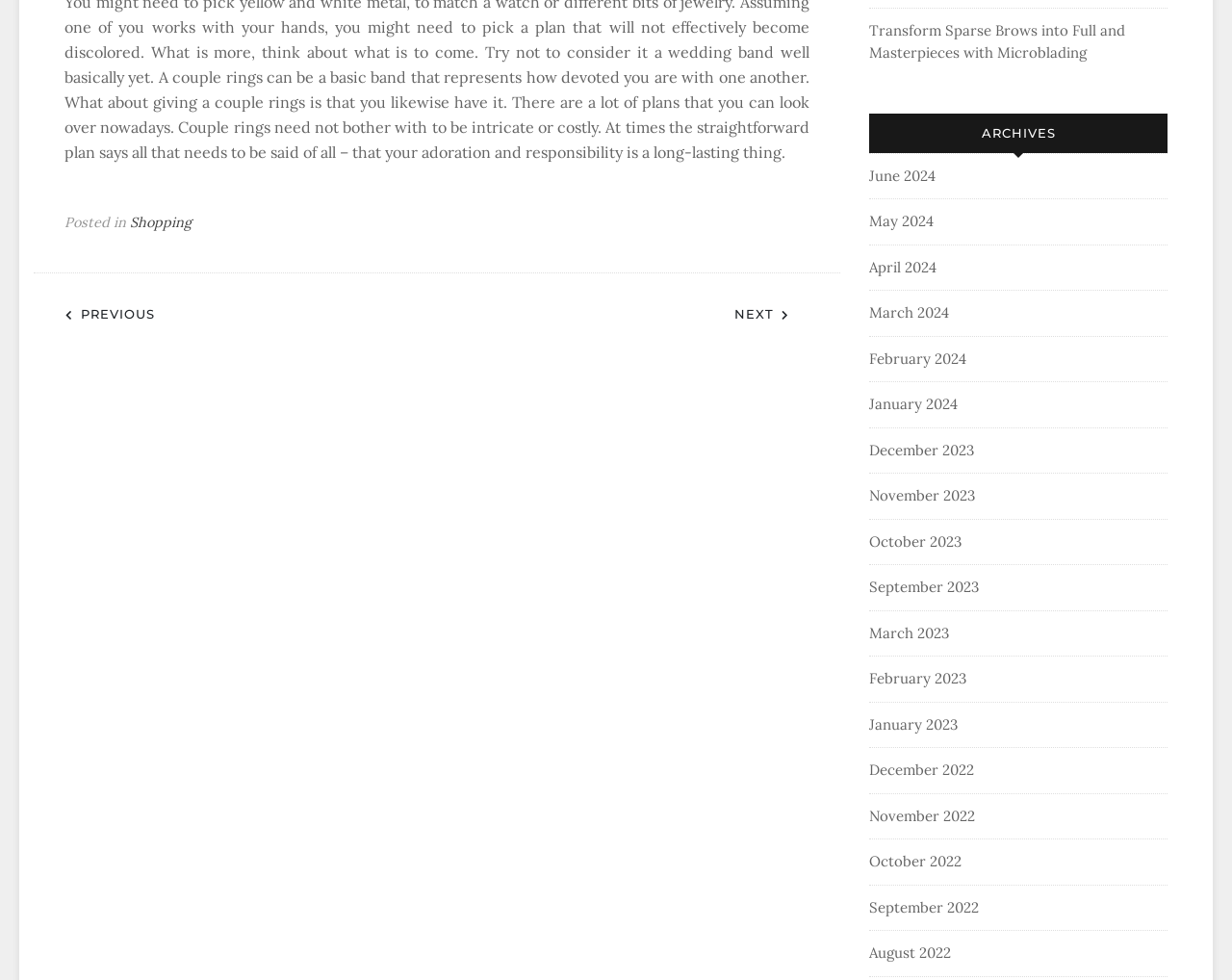How many months are listed in the archives?
Could you answer the question with a detailed and thorough explanation?

The number of months listed in the archives can be determined by counting the number of links under the heading 'ARCHIVES', which are 15 in total, indicating that there are 15 months listed in the archives.